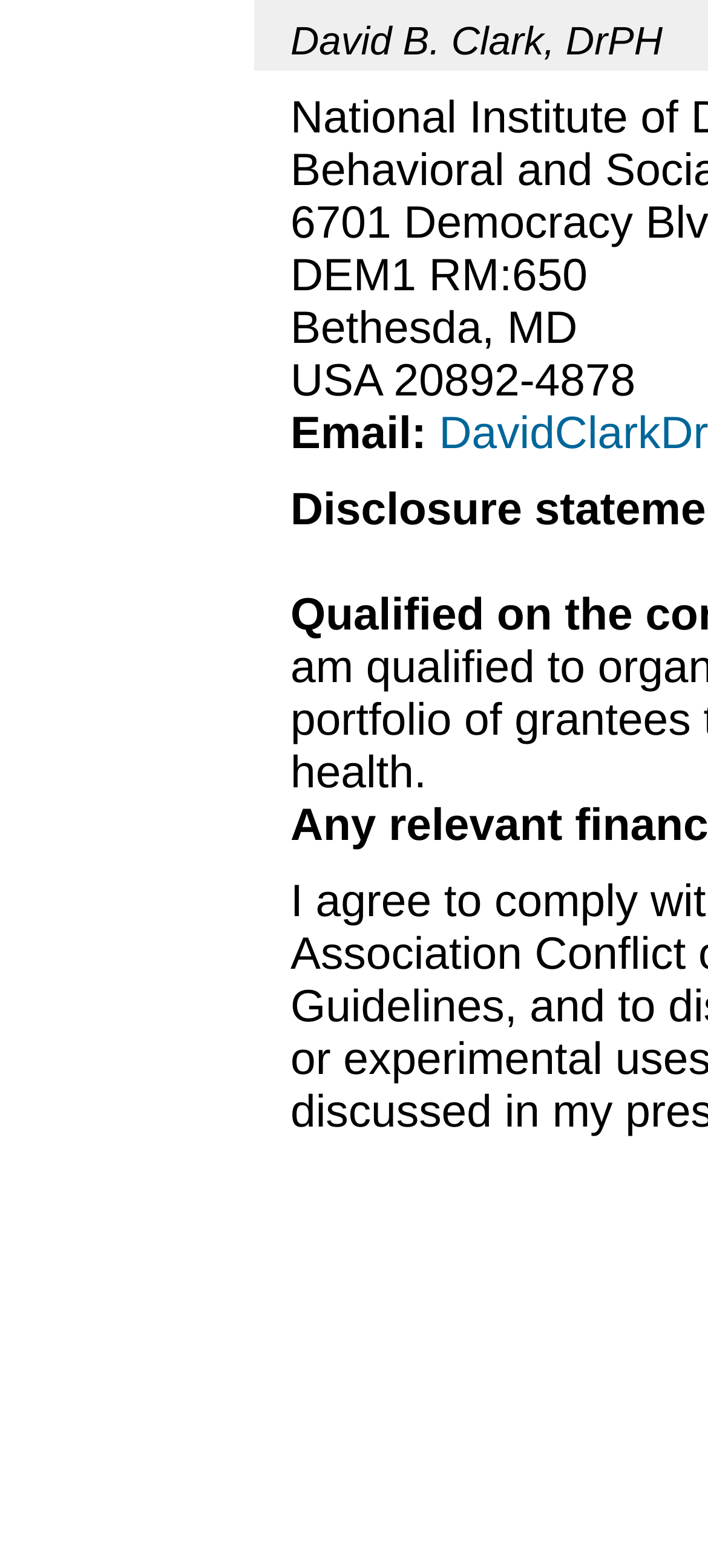Can you extract the primary headline text from the webpage?

David B. Clark, DrPH